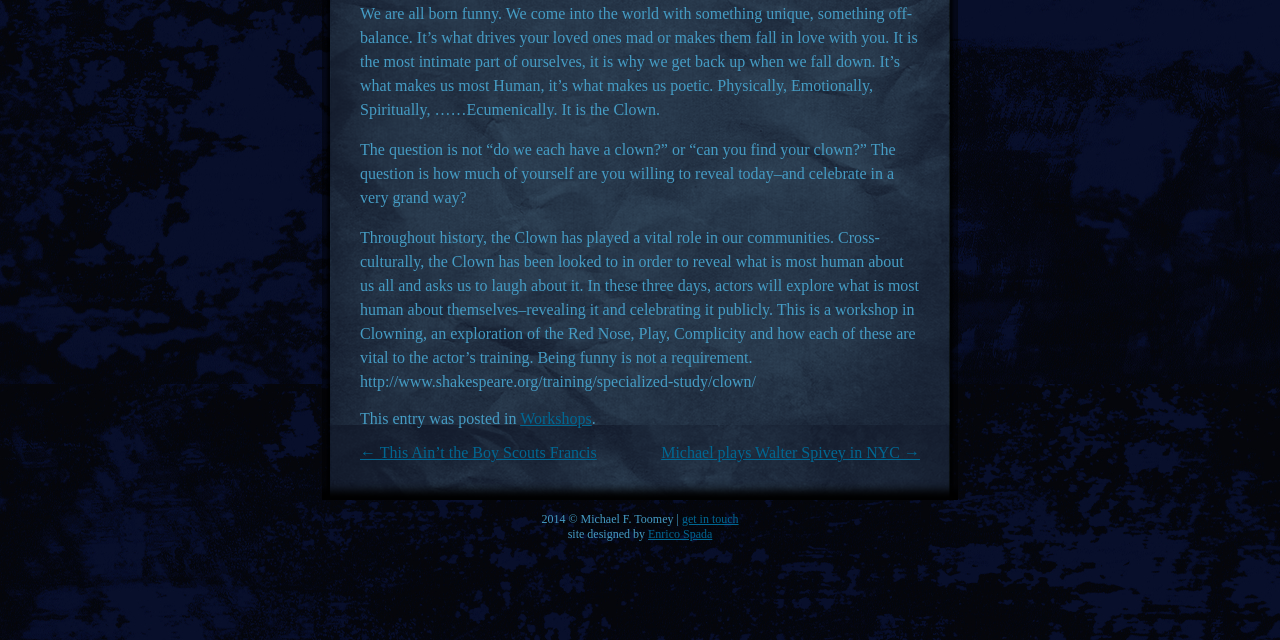Give the bounding box coordinates for the element described as: "Get In Touch".

None